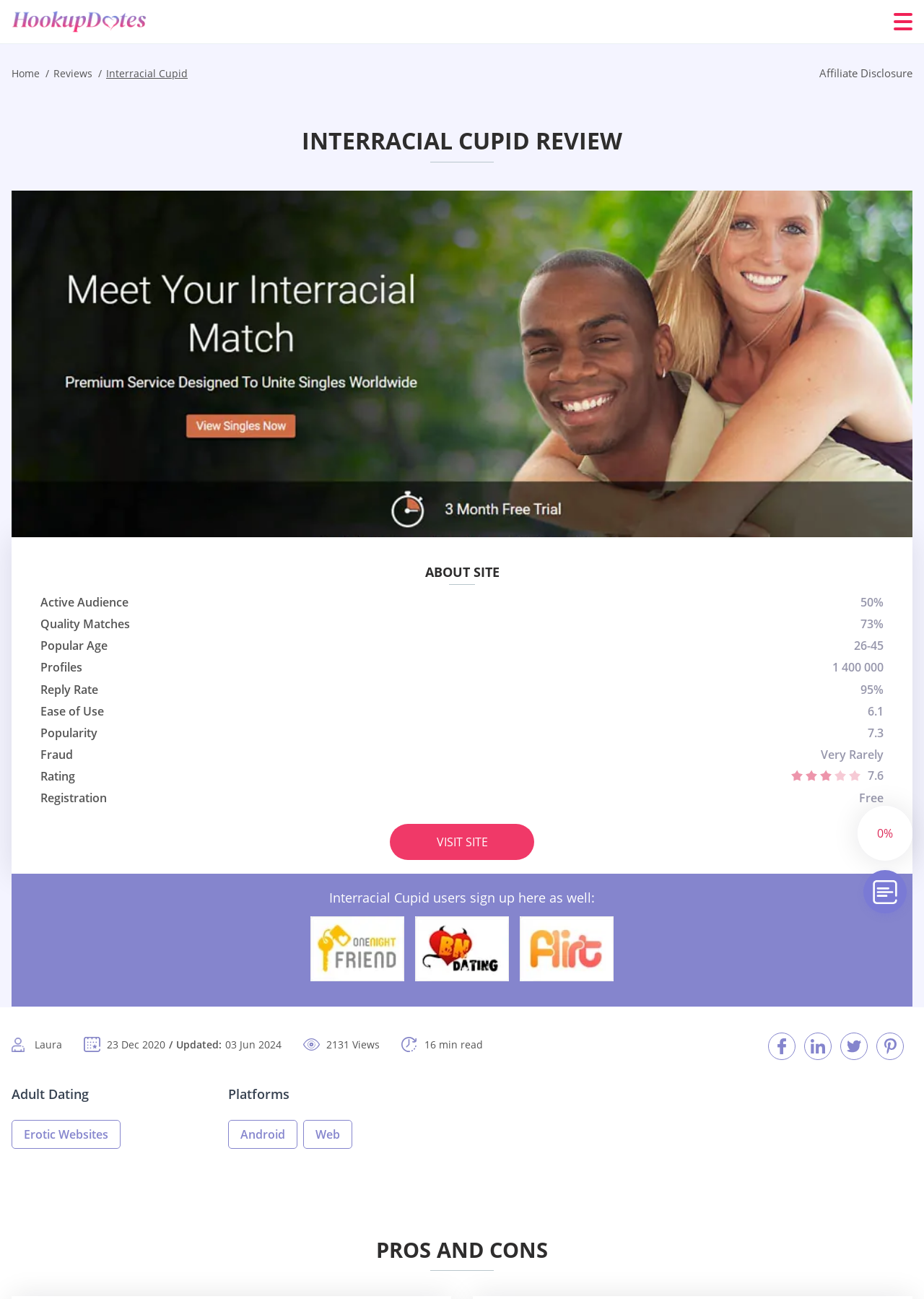What is the reply rate on Interracial Cupid?
Give a comprehensive and detailed explanation for the question.

The reply rate on Interracial Cupid can be found in the LayoutTableRow with the LayoutTableCell 'Reply Rate' and the corresponding value is '95%'.